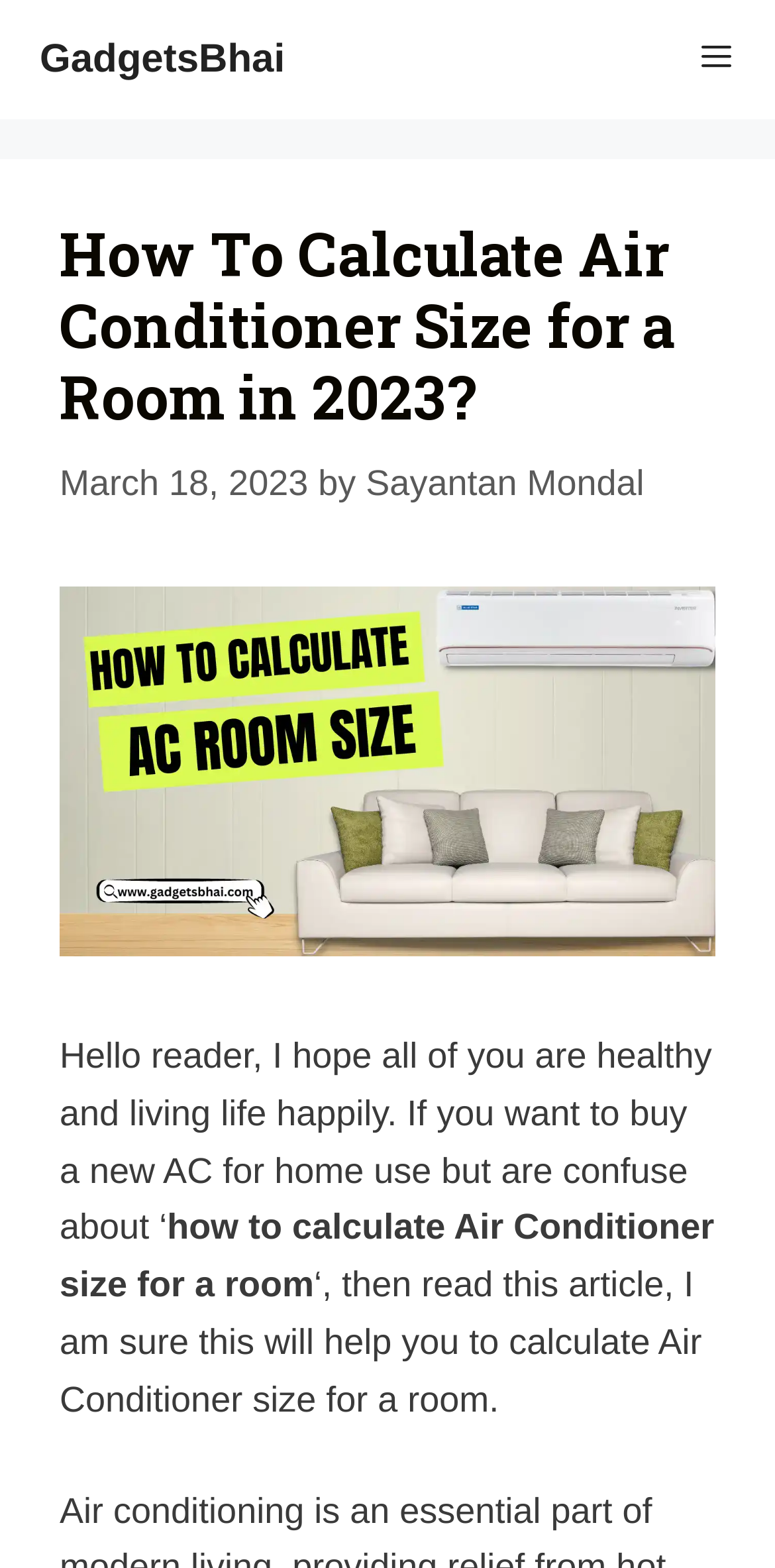What is the date of the article?
Provide an in-depth answer to the question, covering all aspects.

The date of the article can be found in the time element, which is a child of the HeaderAsNonLandmark element. The StaticText element within the time element displays the date as 'March 18, 2023'.